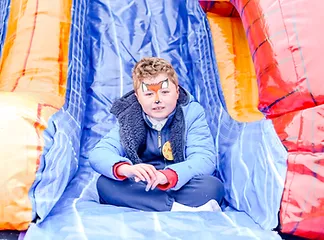Explain the content of the image in detail.

The image depicts a young boy sitting at the base of a colorful inflatable slide, which features vibrant hues of red, orange, and blue. He is dressed warmly in a light blue jacket with a furry collar, and his expression suggests a mixture of excitement and contemplation as he prepares for his next adventure on the slide. The design of the inflatable captures the fun and playful atmosphere, perfect for a summer camp setting. This image reflects the joyful experiences associated with summer activities, likely resonating with the themes of volunteer training and camp sessions mentioned in the accompanying program details for Summer 2024 at Camp Grace.